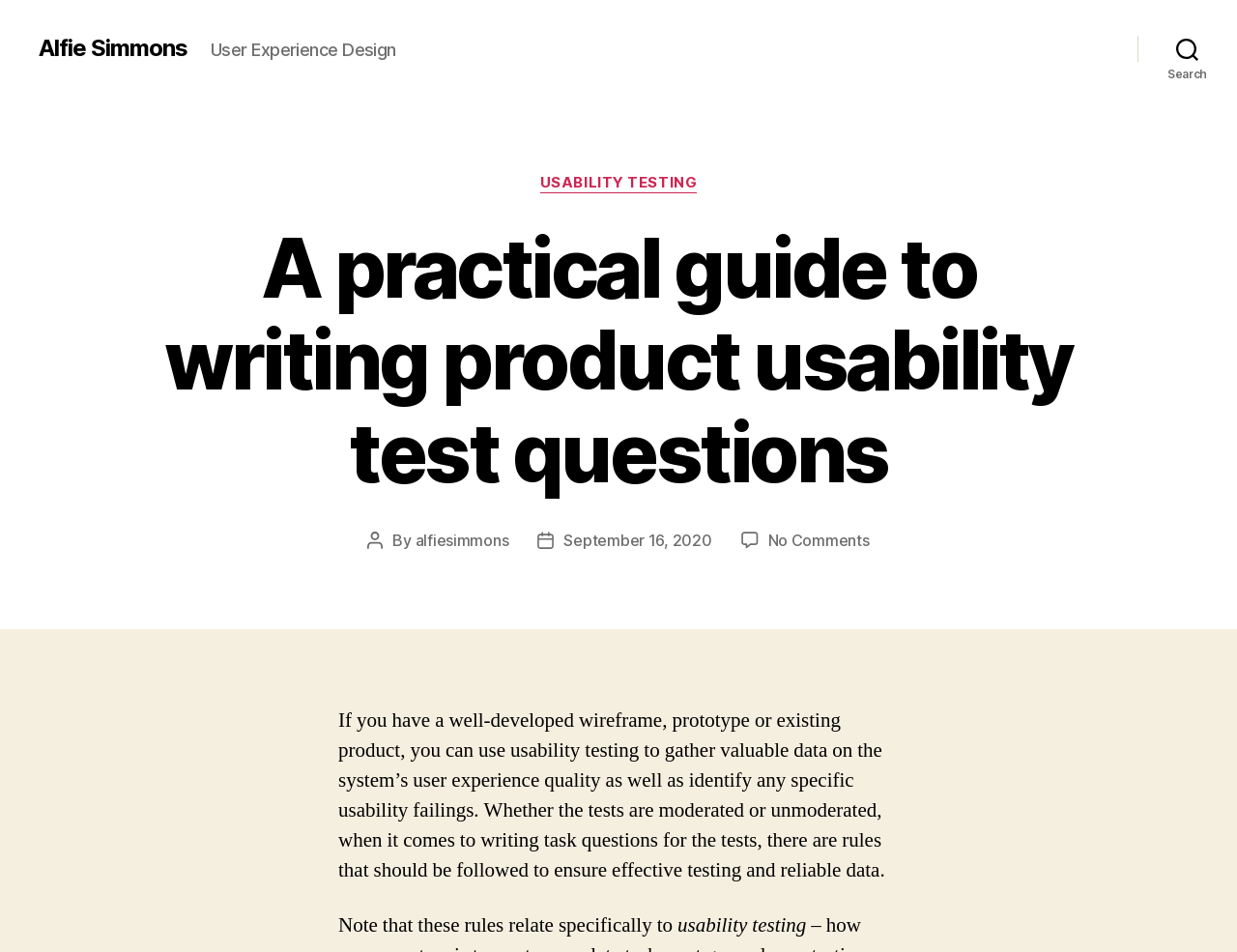What is the category of this blog post?
Could you please answer the question thoroughly and with as much detail as possible?

The category of the blog post is USABILITY TESTING, which is one of the categories listed in the header section of the webpage.